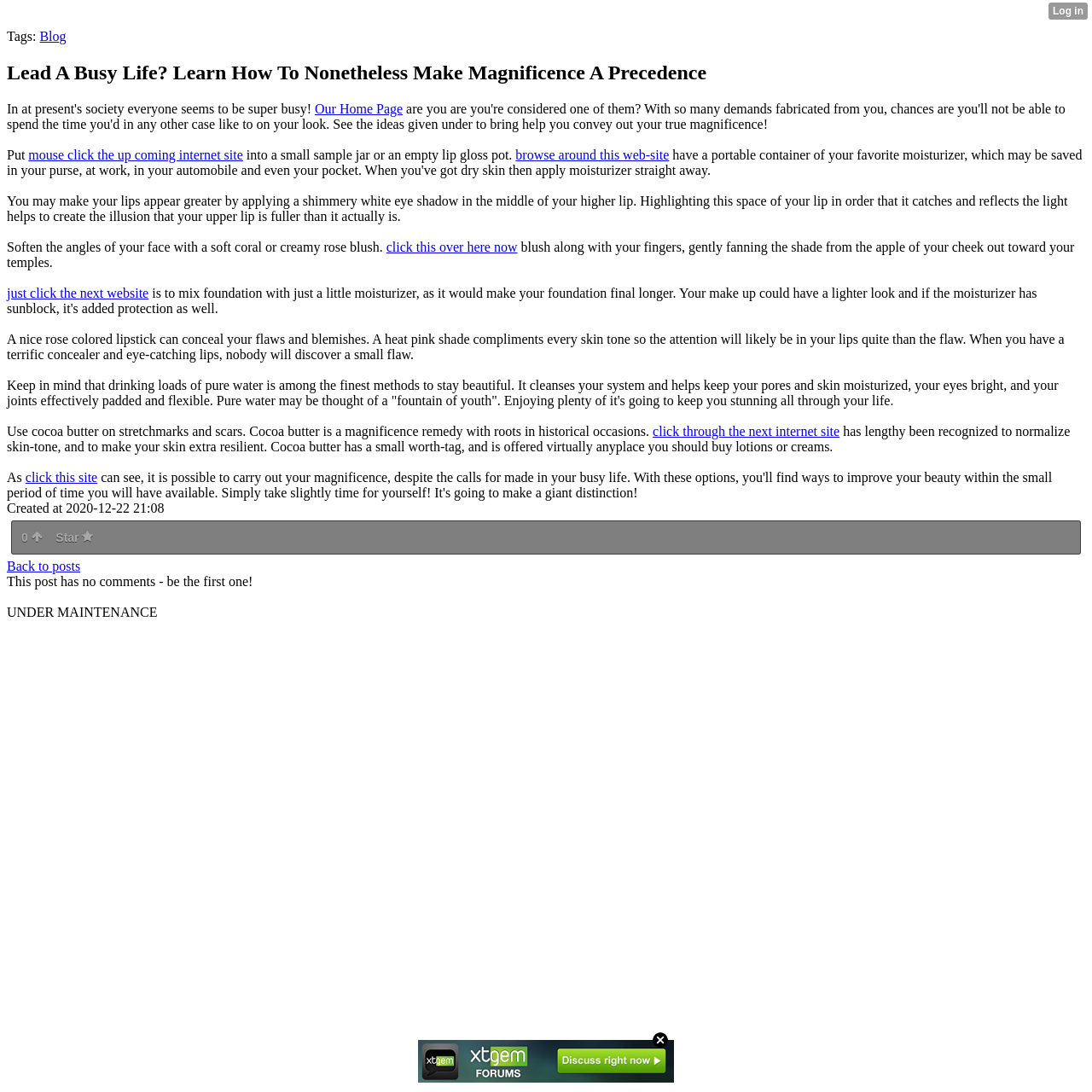Find the bounding box coordinates of the element's region that should be clicked in order to follow the given instruction: "Click on the 'Back to posts' link". The coordinates should consist of four float numbers between 0 and 1, i.e., [left, top, right, bottom].

[0.006, 0.512, 0.074, 0.525]